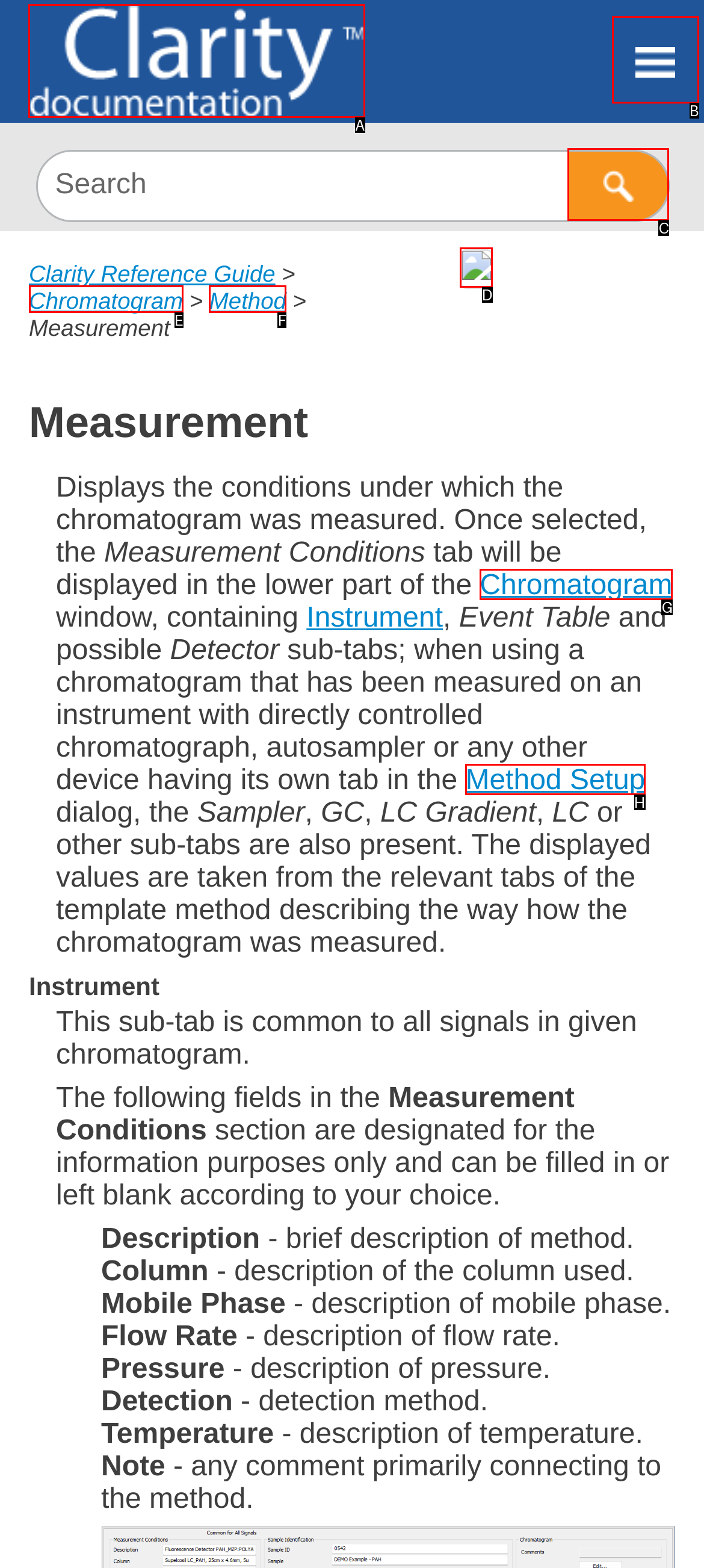Determine the letter of the element to click to accomplish this task: Go to Clarity Guides & Documentation. Respond with the letter.

A